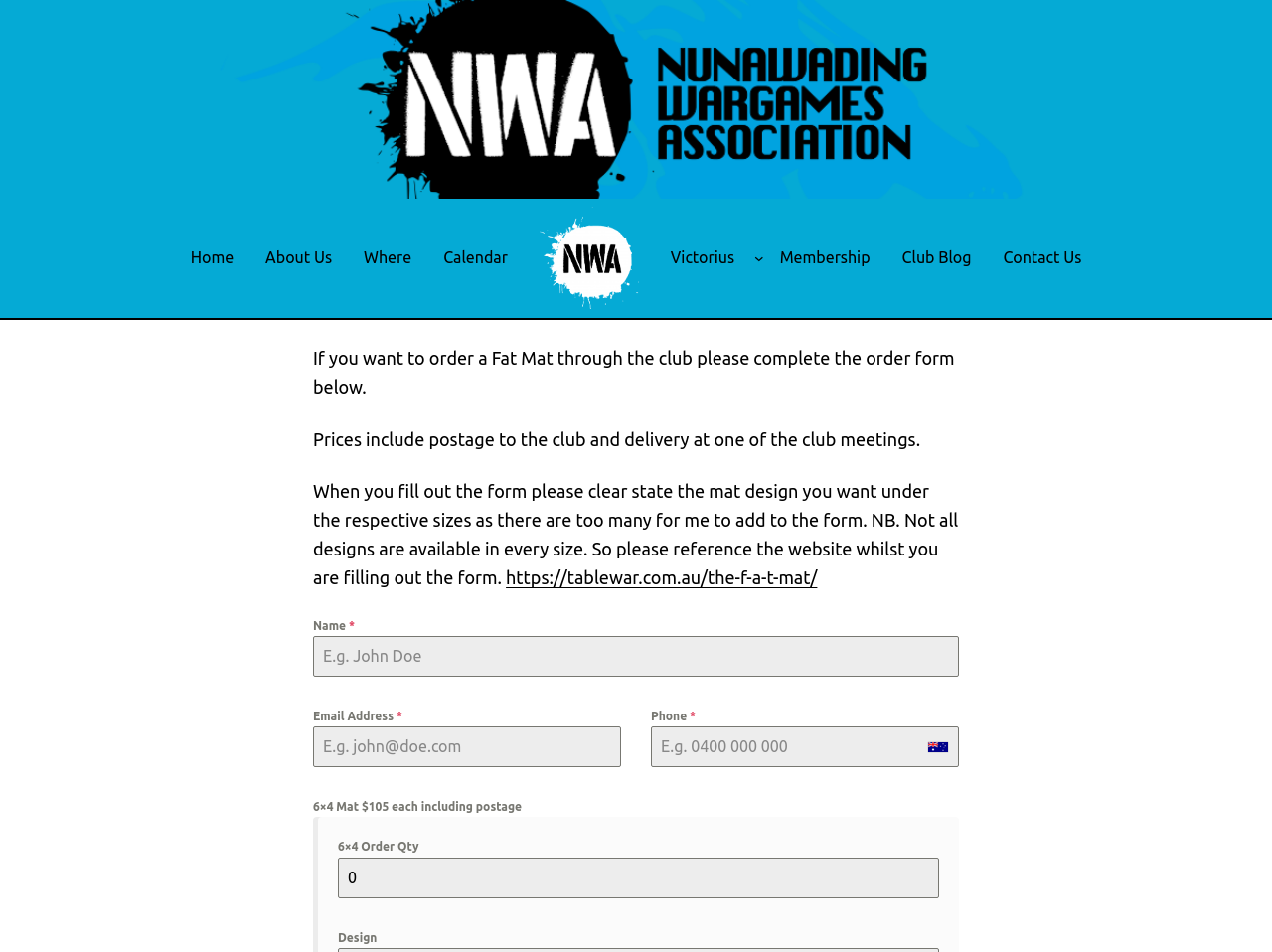What is the design of the Fat Mat that needs to be specified?
Examine the image and provide an in-depth answer to the question.

According to the webpage, users need to specify the mat design they want under the respective sizes, as not all designs are available in every size. This information is required to complete the order form.